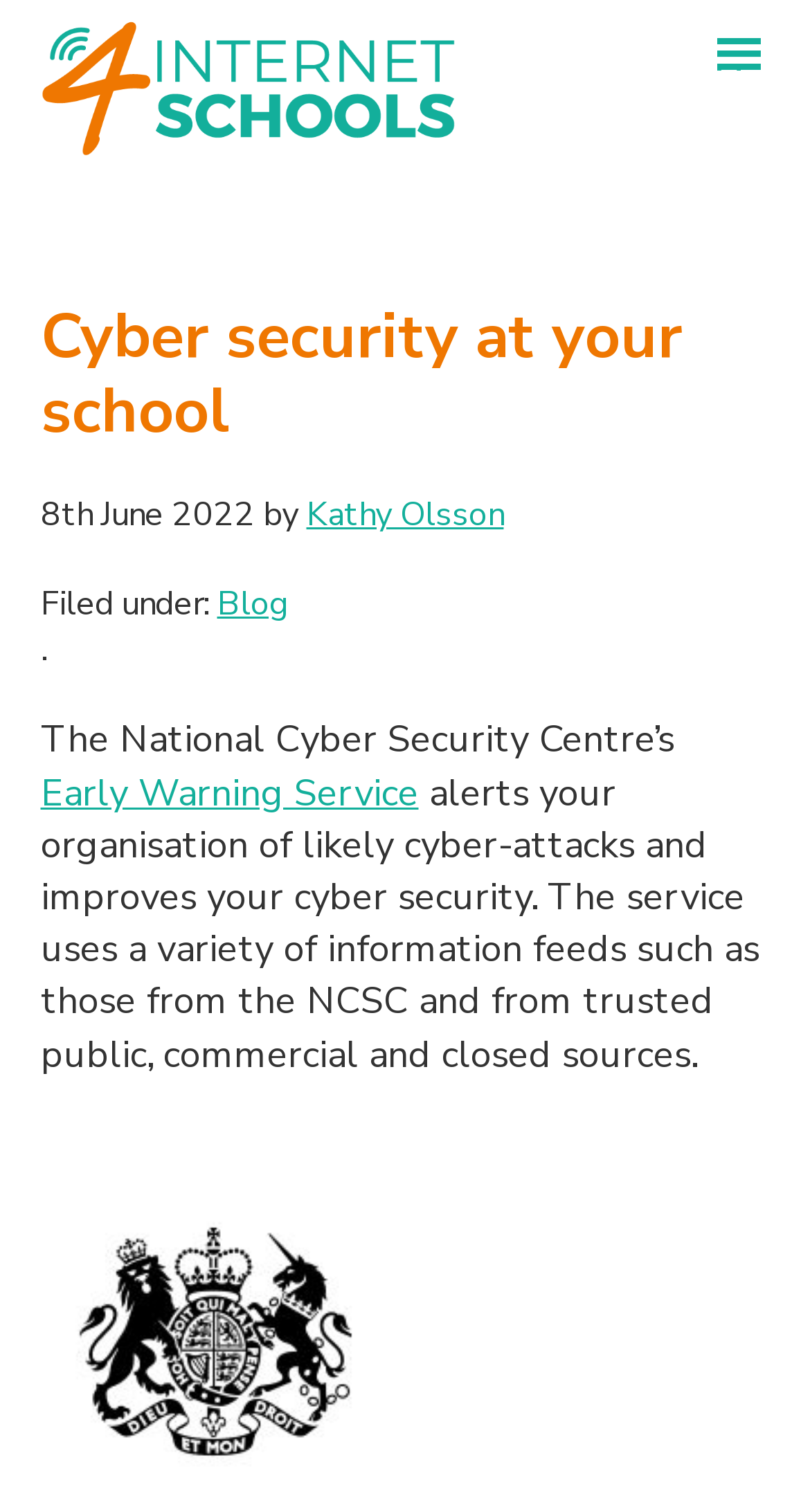Who is the author of the blog post?
Look at the screenshot and give a one-word or phrase answer.

Kathy Olsson